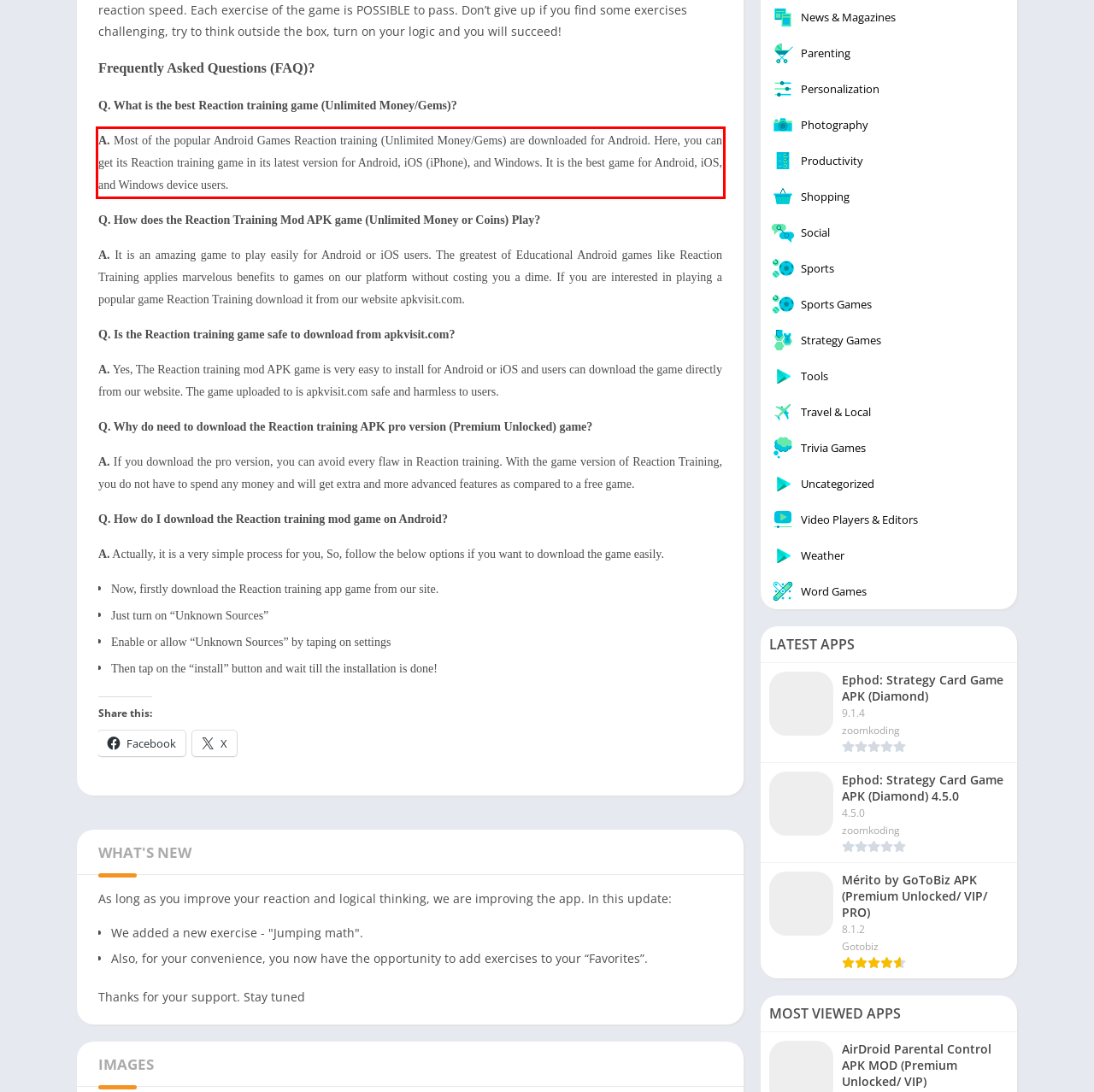You are given a screenshot showing a webpage with a red bounding box. Perform OCR to capture the text within the red bounding box.

A. Most of the popular Android Games Reaction training (Unlimited Money/Gems) are downloaded for Android. Here, you can get its Reaction training game in its latest version for Android, iOS (iPhone), and Windows. It is the best game for Android, iOS, and Windows device users.